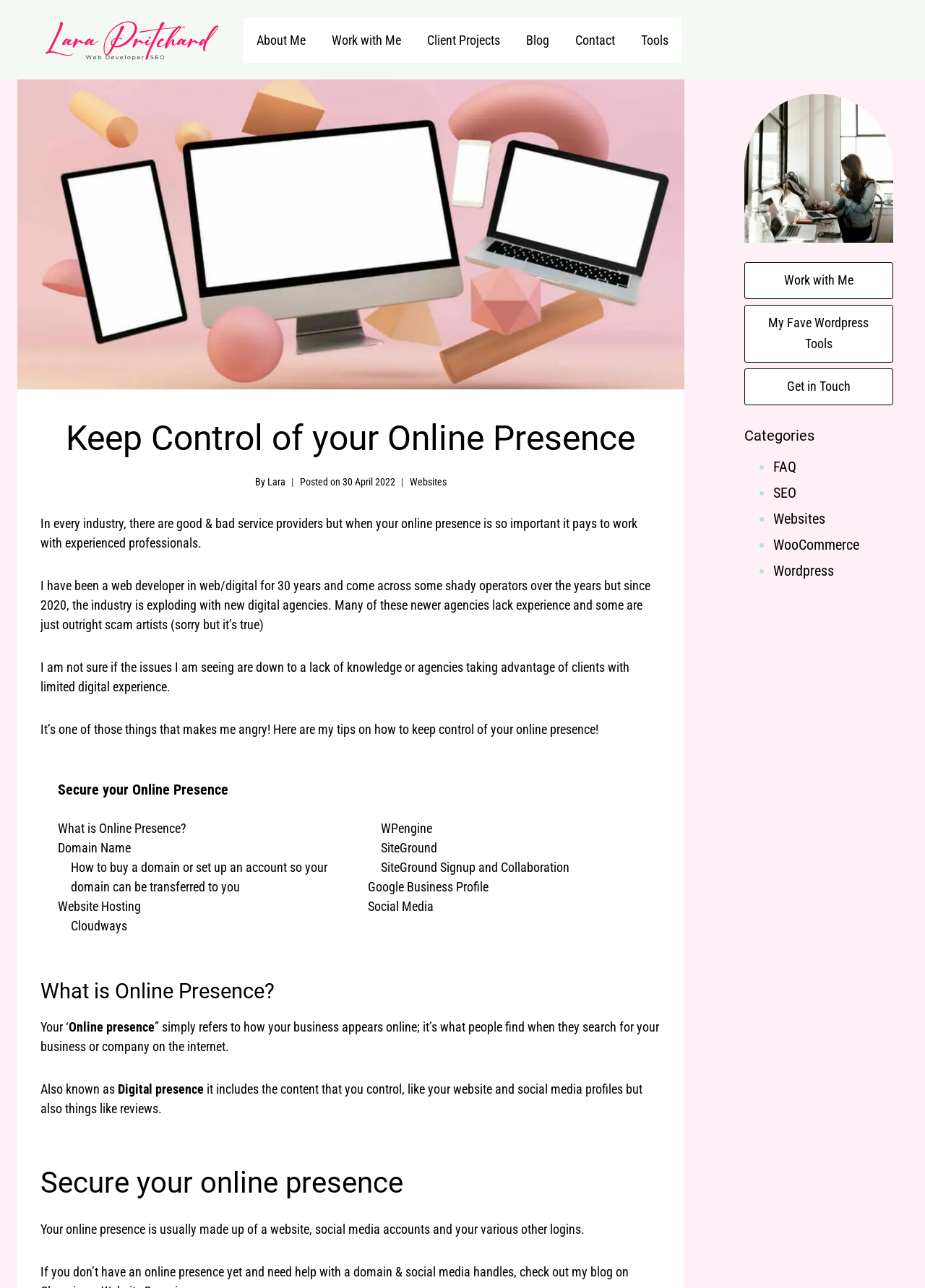Determine the bounding box coordinates of the clickable region to execute the instruction: "Click the 'About Me' link". The coordinates should be four float numbers between 0 and 1, denoted as [left, top, right, bottom].

[0.263, 0.013, 0.345, 0.049]